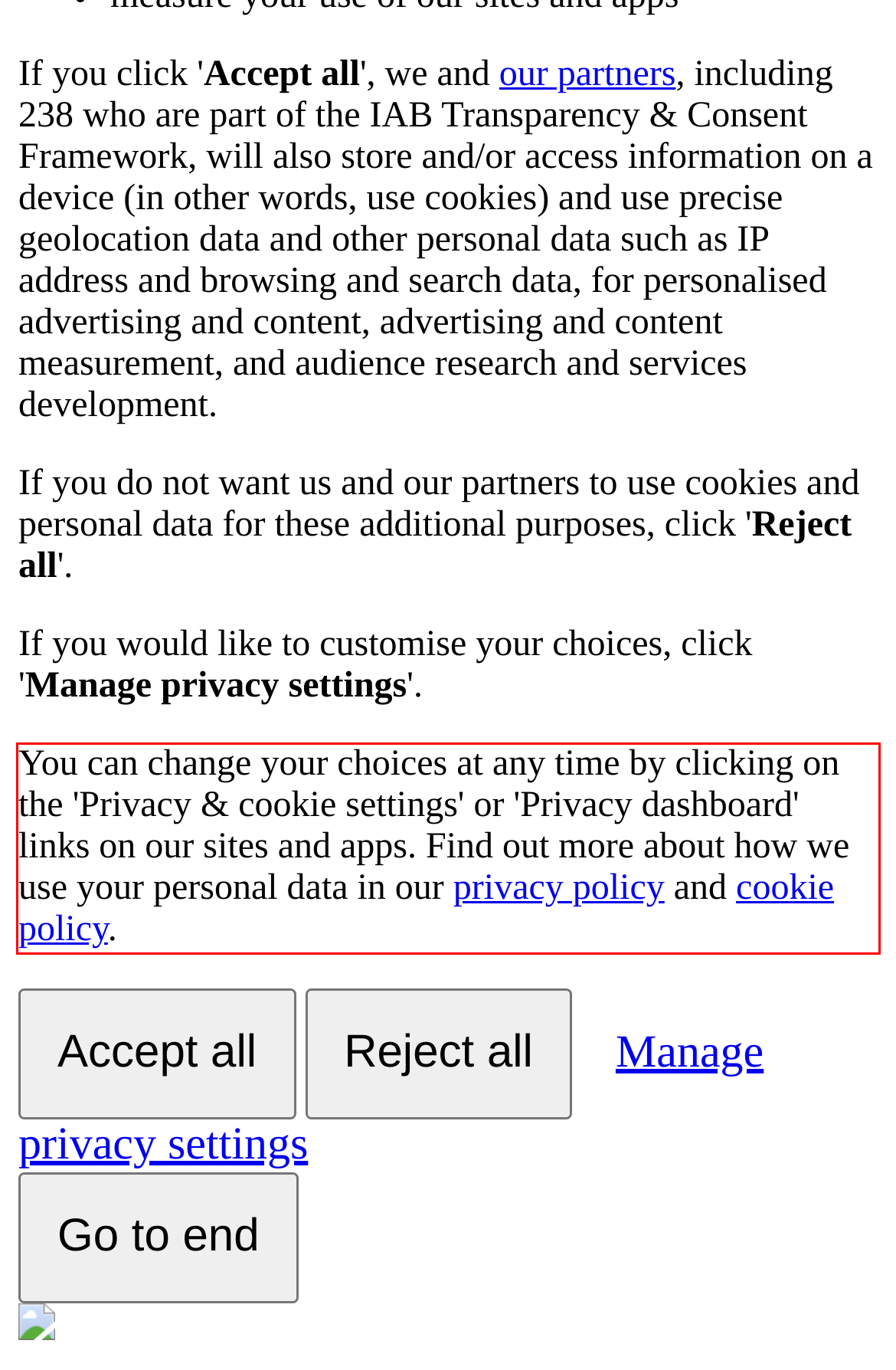Analyze the screenshot of the webpage that features a red bounding box and recognize the text content enclosed within this red bounding box.

You can change your choices at any time by clicking on the 'Privacy & cookie settings' or 'Privacy dashboard' links on our sites and apps. Find out more about how we use your personal data in our privacy policy and cookie policy.